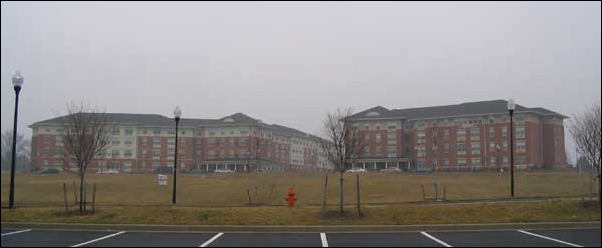Describe all the important aspects and details of the image.

The image depicts a modern residential building shrouded in a light fog, showcasing its architectural design amidst the muted backdrop of an overcast sky. The structure features a blend of brick and lighter materials, contributing to its contemporary appearance. In the foreground, an expansive grassy area leads up to the building, which has multiple stories and large windows, hinting at potential communal spaces. Streetlights line the pathway, enhancing the property’s ambiance, while a fire hydrant is visible to the right, indicating the infrastructural elements common in urban developments. Overall, the scene captures a serene yet slightly mysterious setting, typical of early morning or late afternoon in a cityscape. The image is part of a broader representation of the memorial site, linking to a narrative about historical significance and community development.